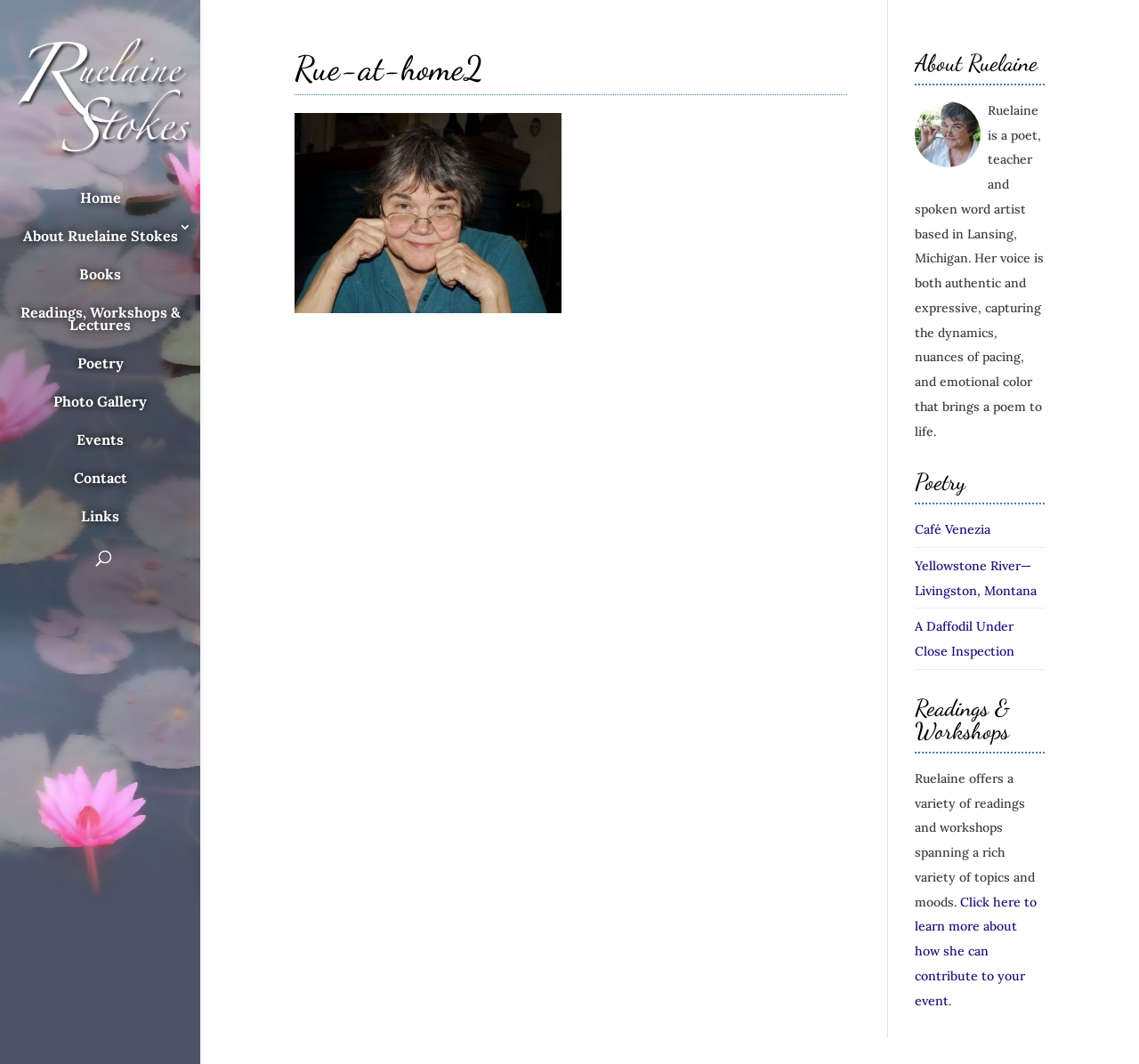Give a detailed account of the webpage, highlighting key information.

This webpage is dedicated to poet and spoken word artist Ruelaine Stokes. At the top left corner, there is a link to her name, accompanied by a small image of her. Below this, there is a navigation menu with links to various sections of the website, including Home, About Ruelaine Stokes, Books, Readings, Workshops & Lectures, Poetry, Photo Gallery, Events, Contact, and Links.

On the right side of the page, there is a search bar with a searchbox labeled "Search for:". Below this, there is a large section dedicated to Ruelaine Stokes' profile. It features a heading "Rue-at-home2" and a link to her name, accompanied by a larger image of her. 

The main content of the page is divided into three sections. The first section, titled "About Ruelaine", provides a brief bio of Ruelaine Stokes, describing her as a poet, teacher, and spoken word artist based in Lansing, Michigan. The second section, titled "Poetry", lists three links to her poetry pieces, including "Café Venezia", "Yellowstone River—Livingston, Montana", and "A Daffodil Under Close Inspection". The third section, titled "Readings & Workshops", describes Ruelaine's offerings in this area and provides a link to learn more about how she can contribute to events.